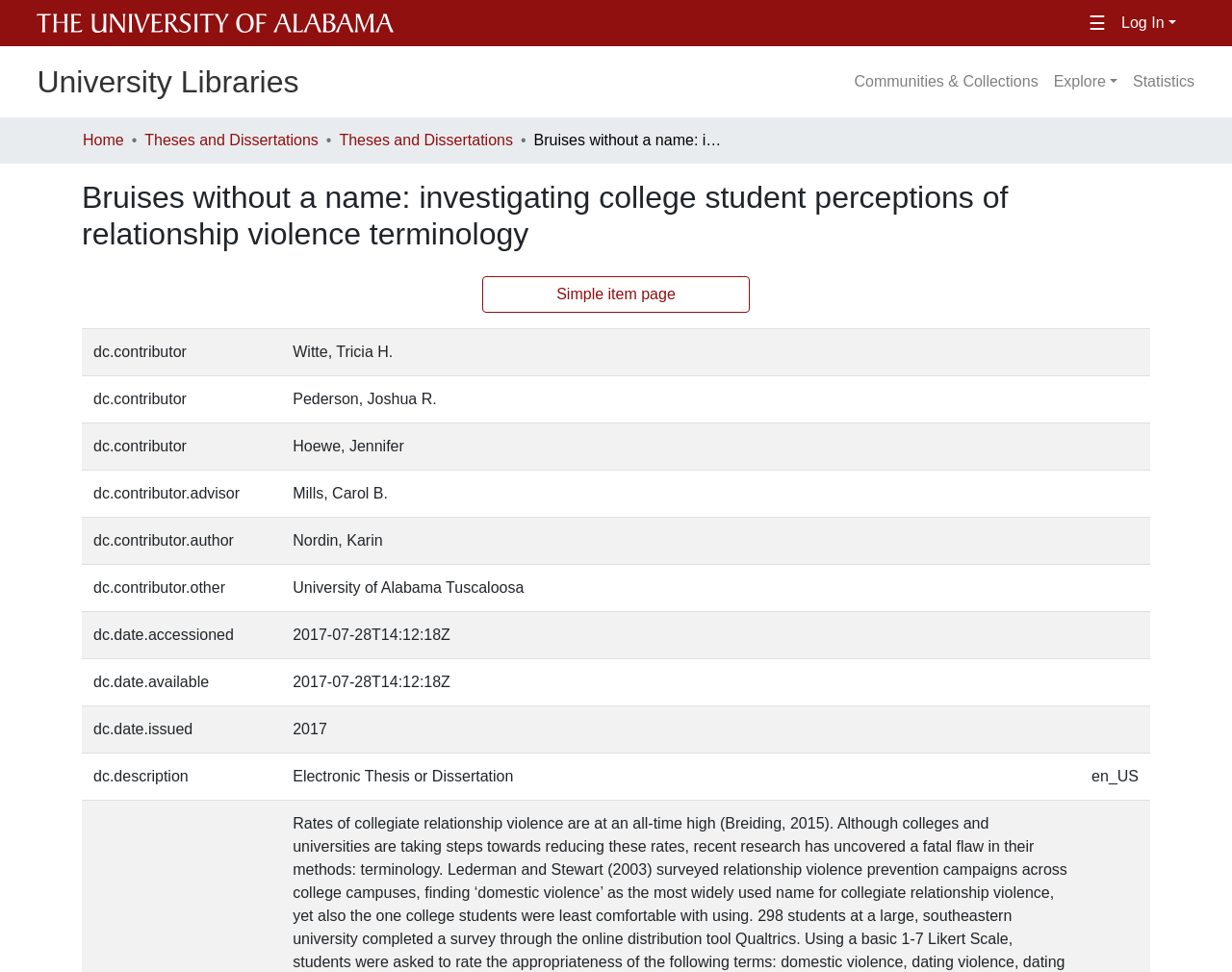Look at the image and answer the question in detail:
How many navigation links are in the main navigation bar?

I counted the number of link elements within the navigation element with the label 'Main navigation bar', which are 3, including 'Communities & Collections', 'Explore', and 'Statistics'.